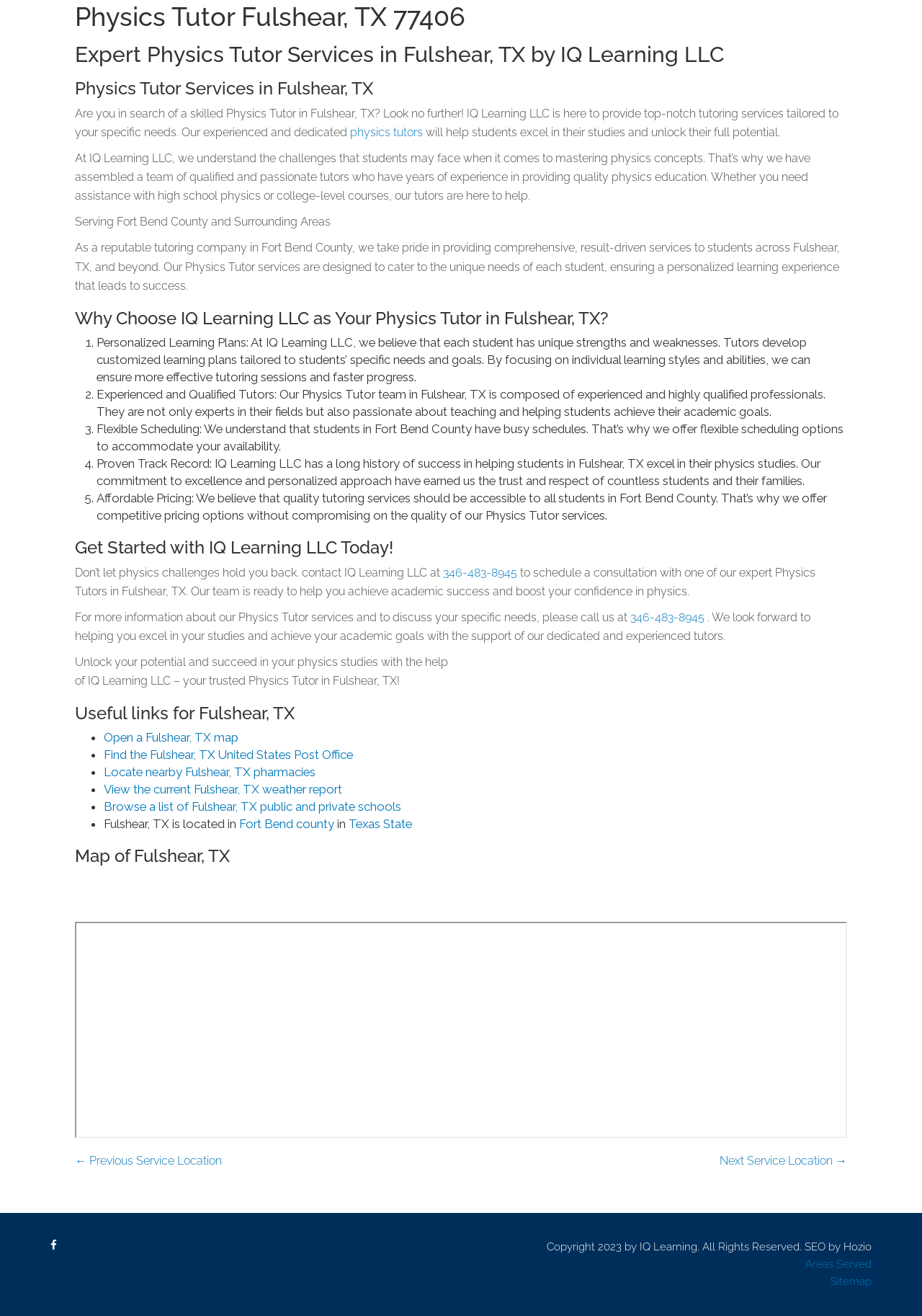What is the phone number to schedule a consultation?
Answer the question with a single word or phrase by looking at the picture.

346-483-8945